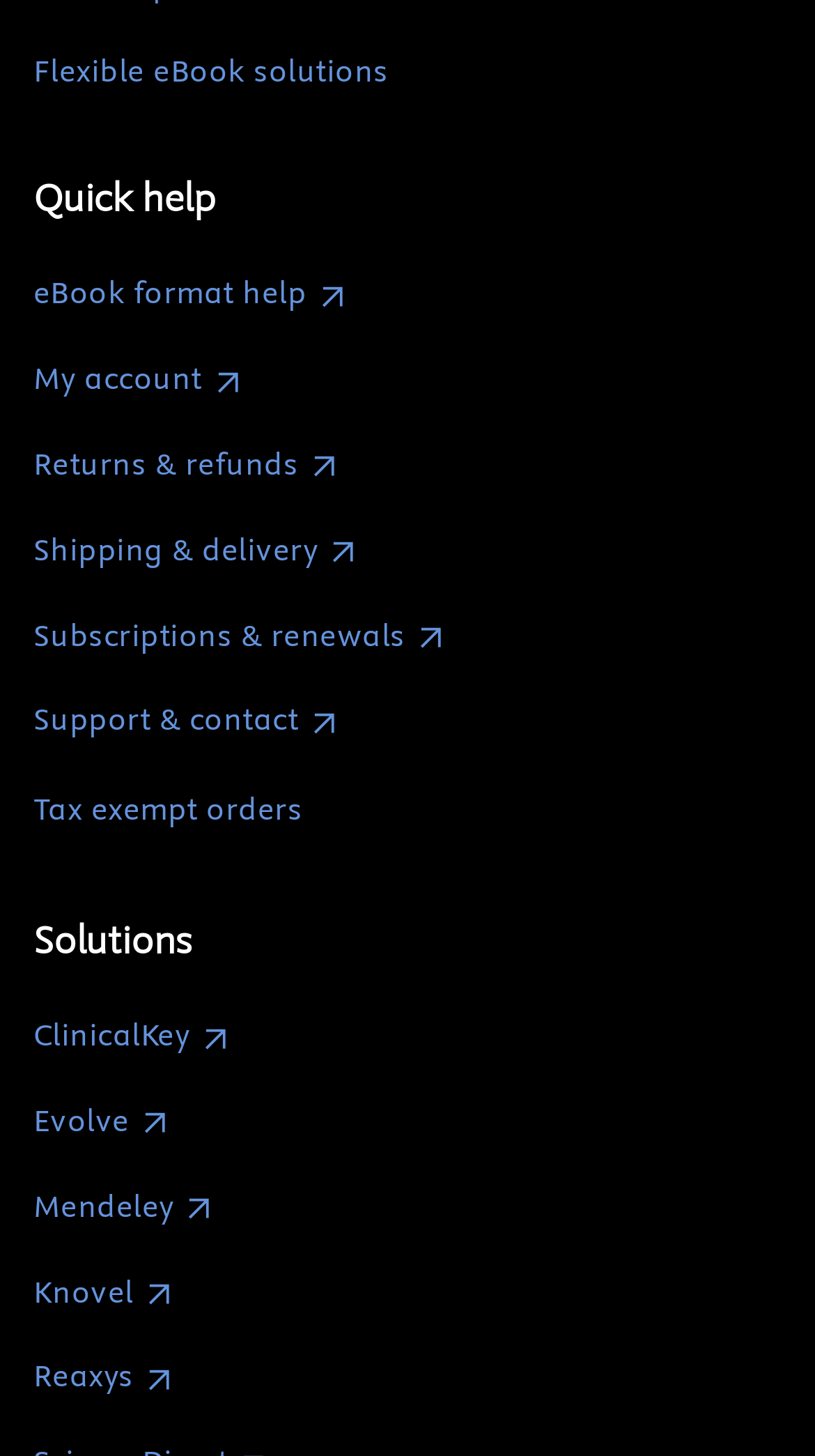Please analyze the image and give a detailed answer to the question:
What is the first link on the webpage?

The first link on the webpage is 'Flexible eBook solutions' which opens in a new tab or window, as indicated by the OCR text and the bounding box coordinates [0.041, 0.034, 0.477, 0.064].